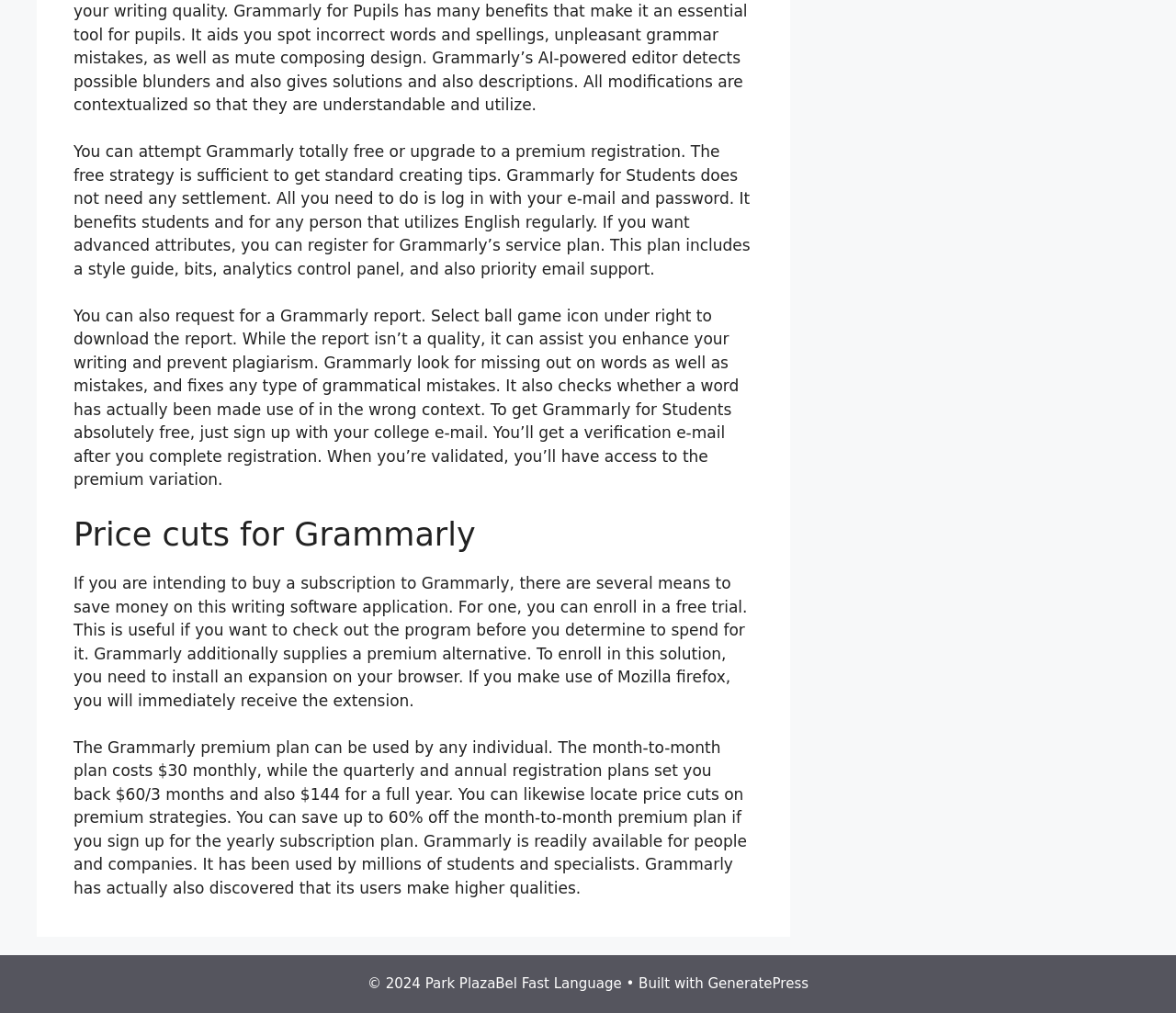Based on what you see in the screenshot, provide a thorough answer to this question: What is Grammarly for Students?

Based on the text, Grammarly for Students is a free writing tool that does not require any payment. It provides standard writing tips and can be accessed by logging in with an email and password.